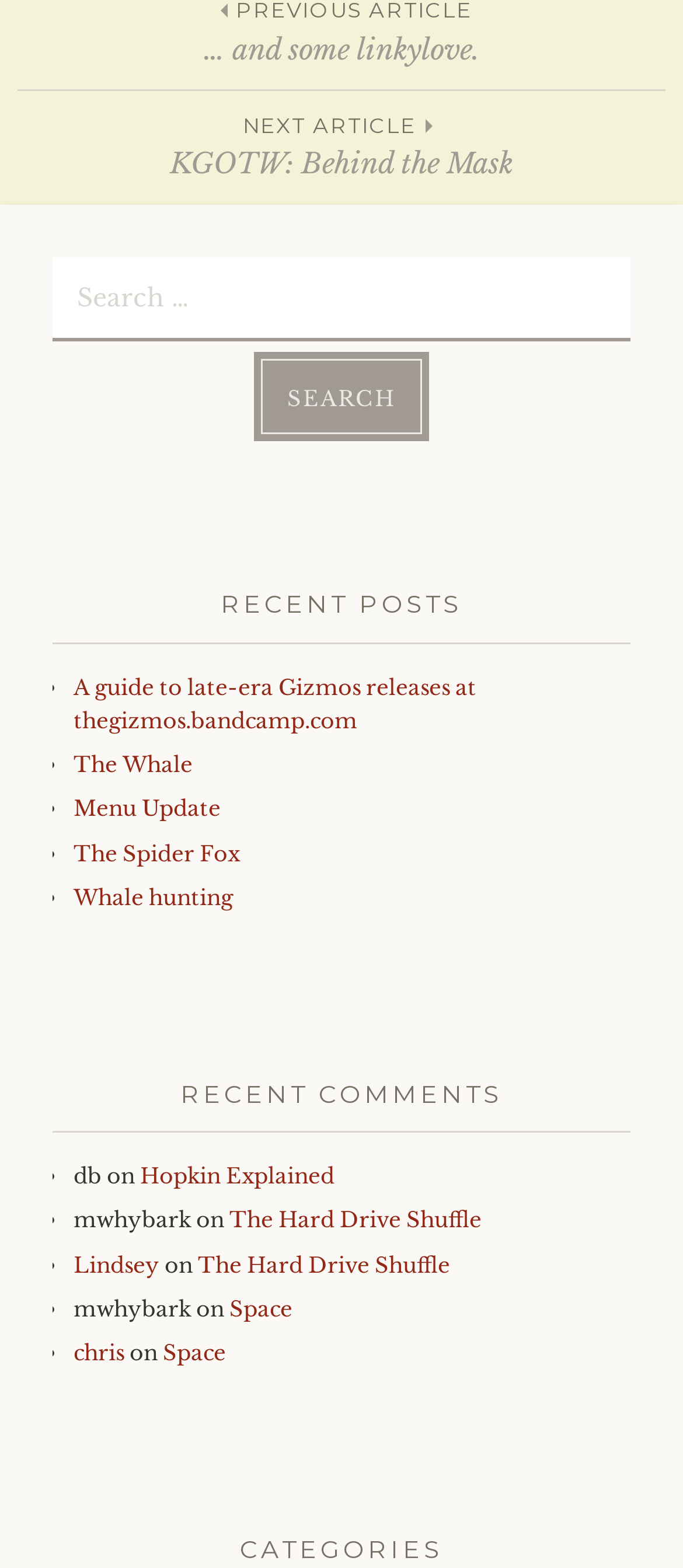Please reply to the following question with a single word or a short phrase:
What is the function of the button with the text 'SEARCH'?

To submit a search query